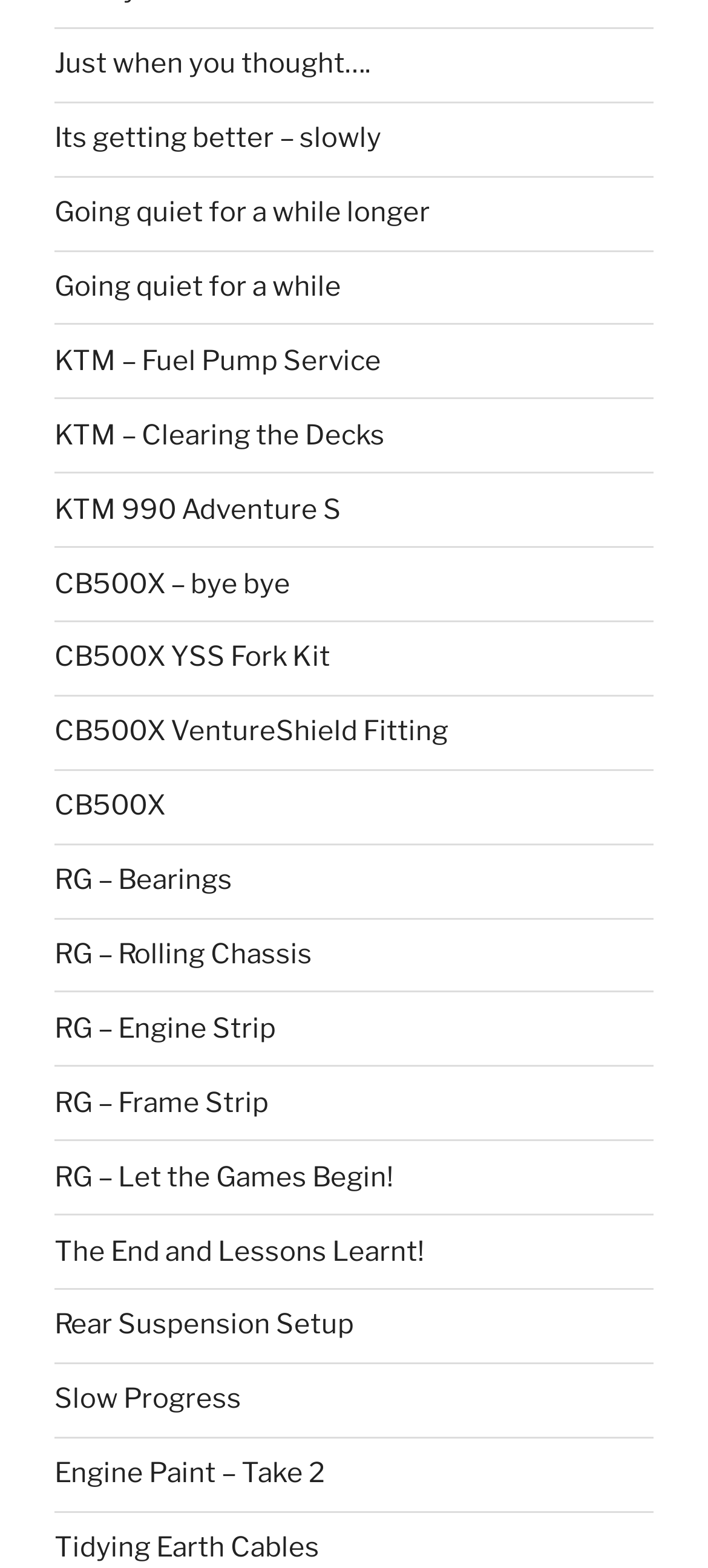Highlight the bounding box coordinates of the element you need to click to perform the following instruction: "check the post 'Slow Progress'."

[0.077, 0.882, 0.341, 0.903]